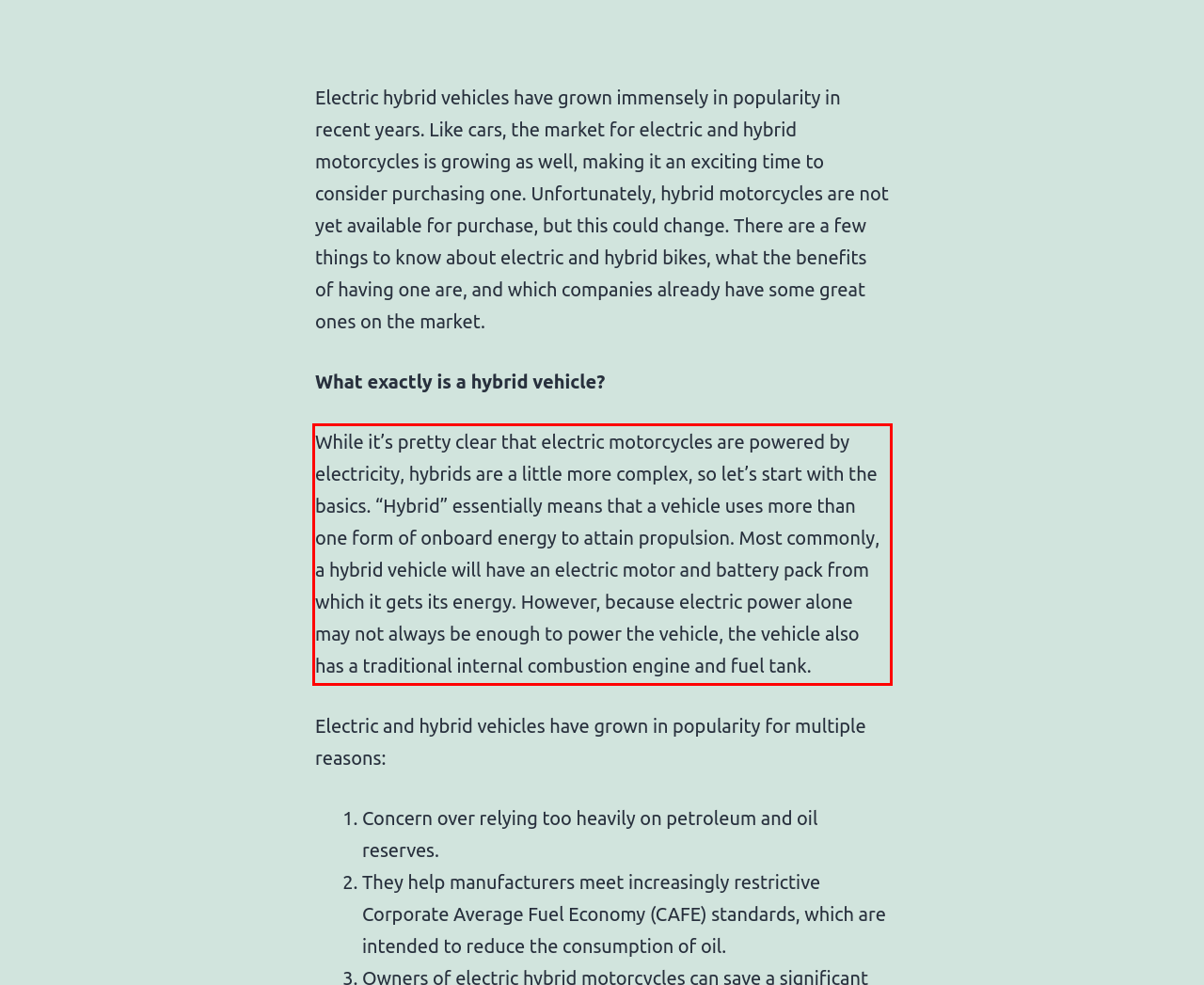Identify and extract the text within the red rectangle in the screenshot of the webpage.

While it’s pretty clear that electric motorcycles are powered by electricity, hybrids are a little more complex, so let’s start with the basics. “Hybrid” essentially means that a vehicle uses more than one form of onboard energy to attain propulsion. Most commonly, a hybrid vehicle will have an electric motor and battery pack from which it gets its energy. However, because electric power alone may not always be enough to power the vehicle, the vehicle also has a traditional internal combustion engine and fuel tank.